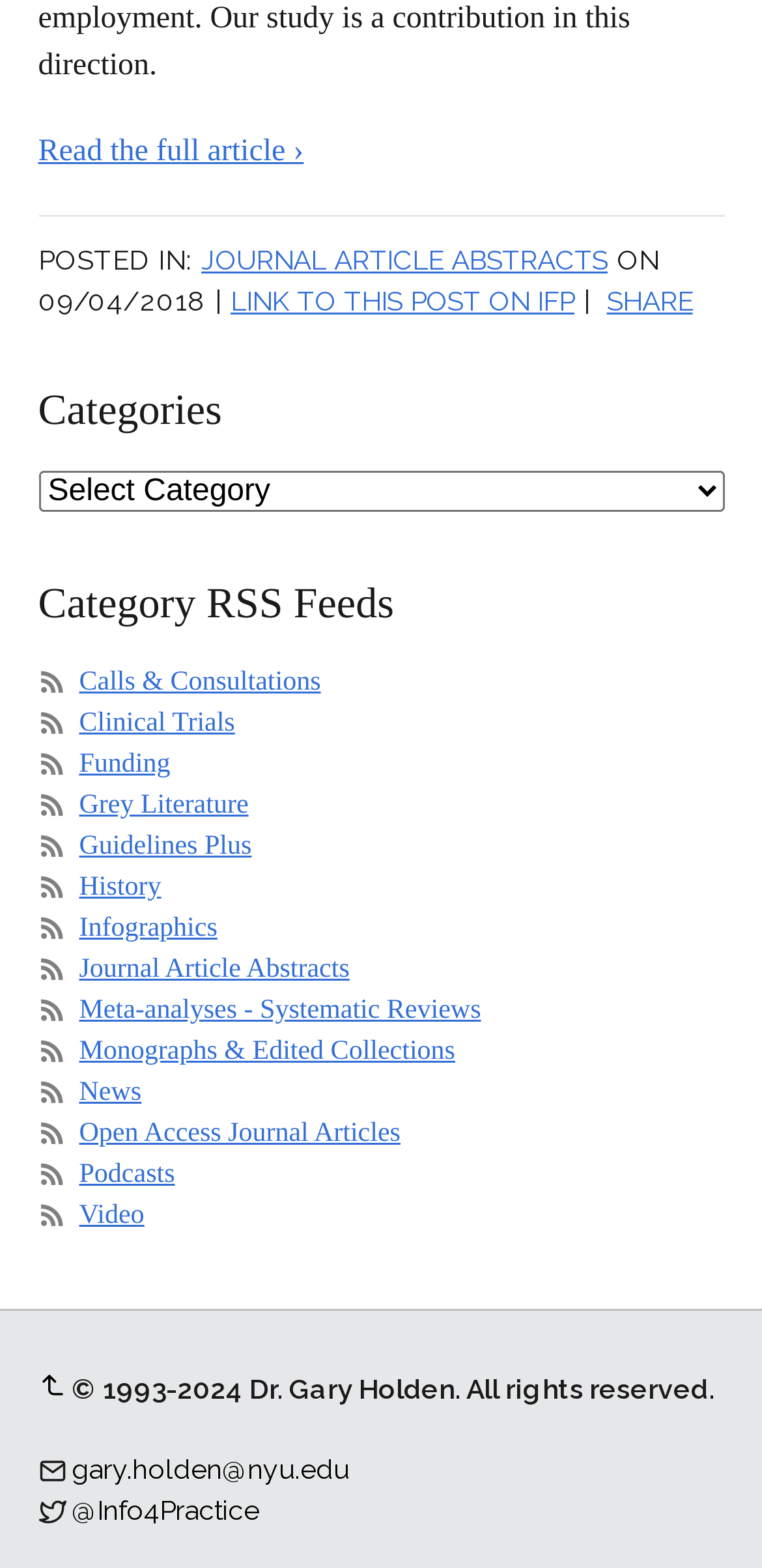Determine the coordinates of the bounding box that should be clicked to complete the instruction: "Share this post". The coordinates should be represented by four float numbers between 0 and 1: [left, top, right, bottom].

[0.786, 0.182, 0.919, 0.202]